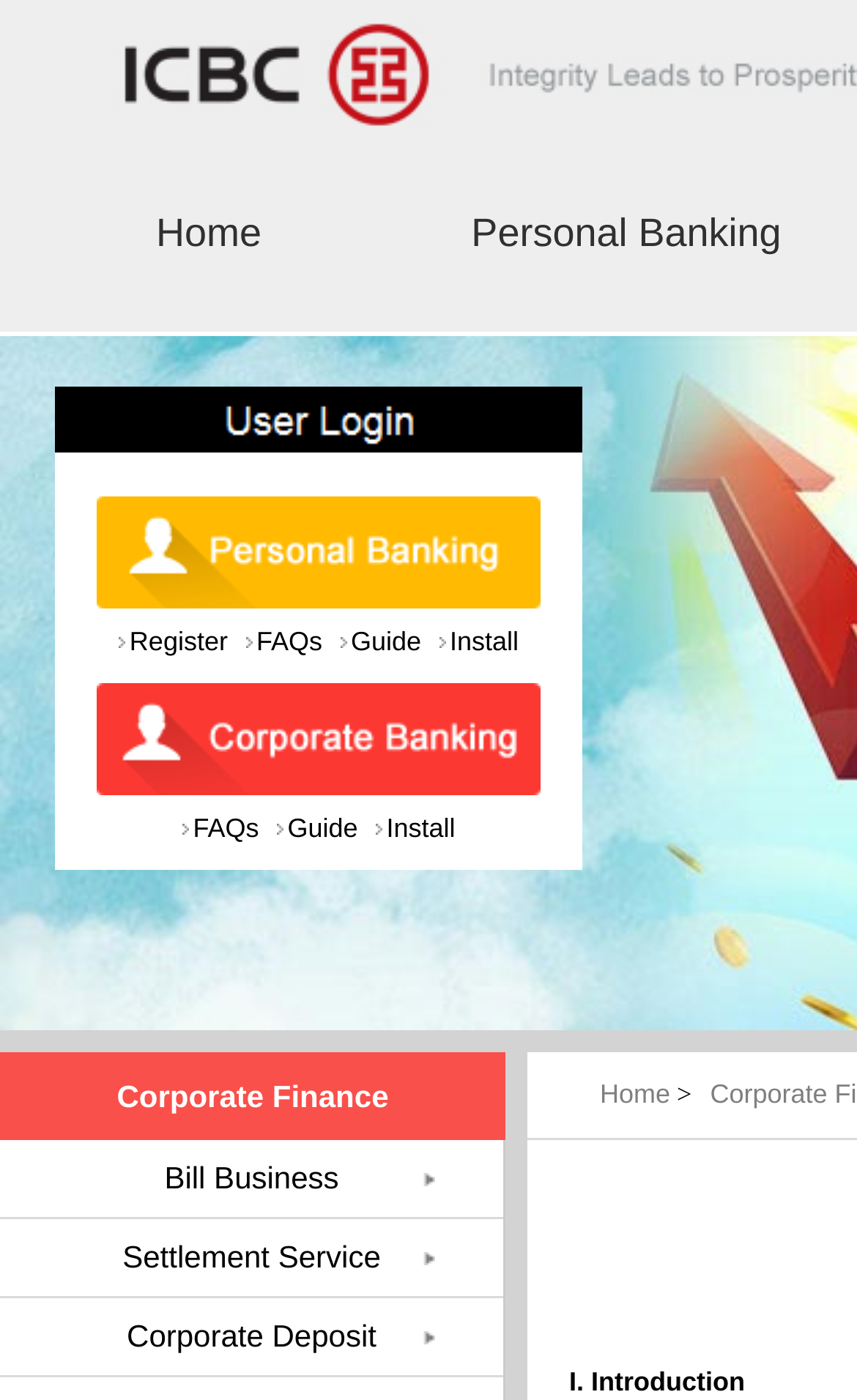Identify the bounding box coordinates of the specific part of the webpage to click to complete this instruction: "go to home page".

[0.0, 0.127, 0.487, 0.207]